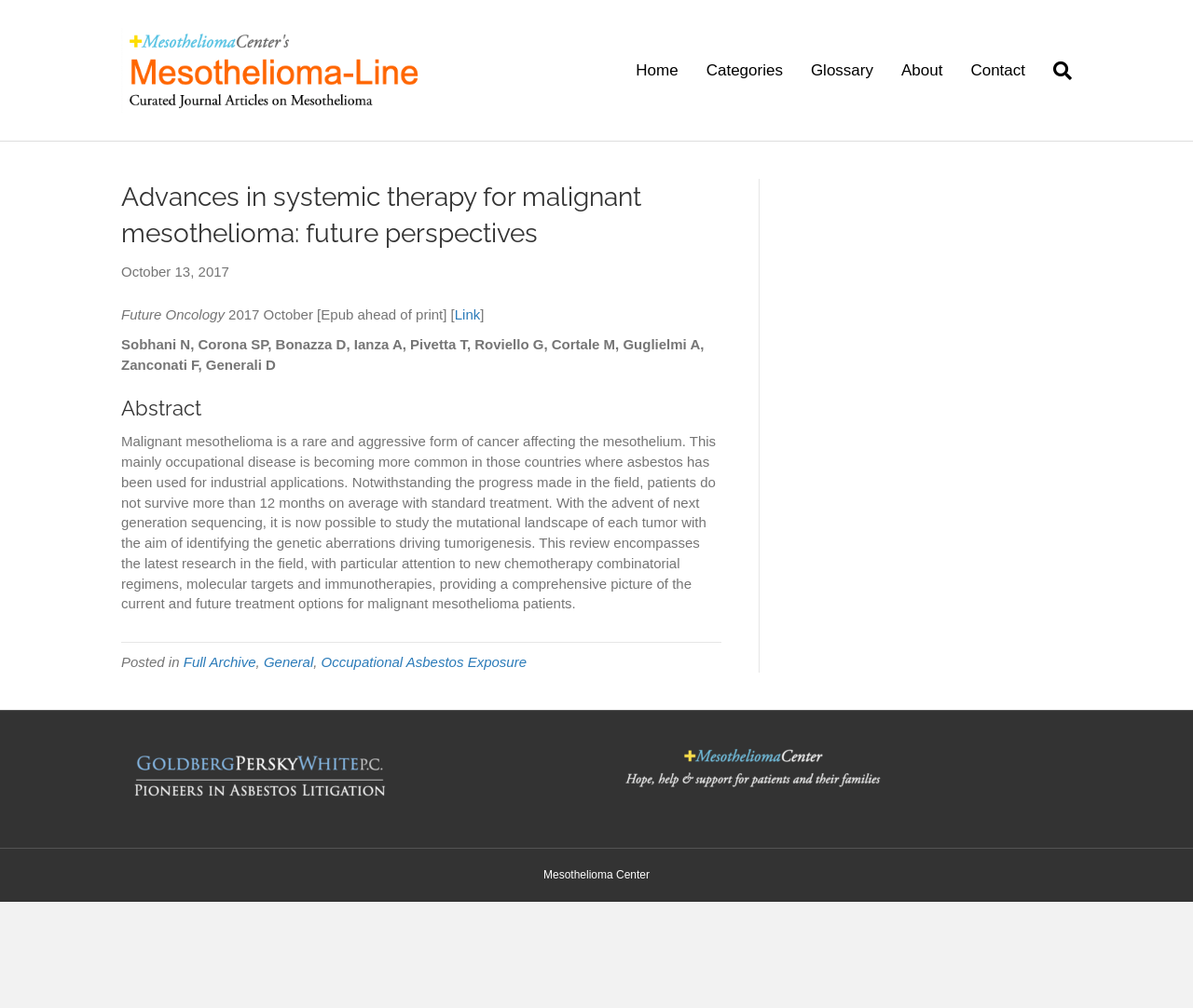Review the image closely and give a comprehensive answer to the question: What is the name of the center mentioned at the bottom of the webpage?

The webpage mentions the 'Mesothelioma Center' at the bottom, which is likely a related resource or organization.